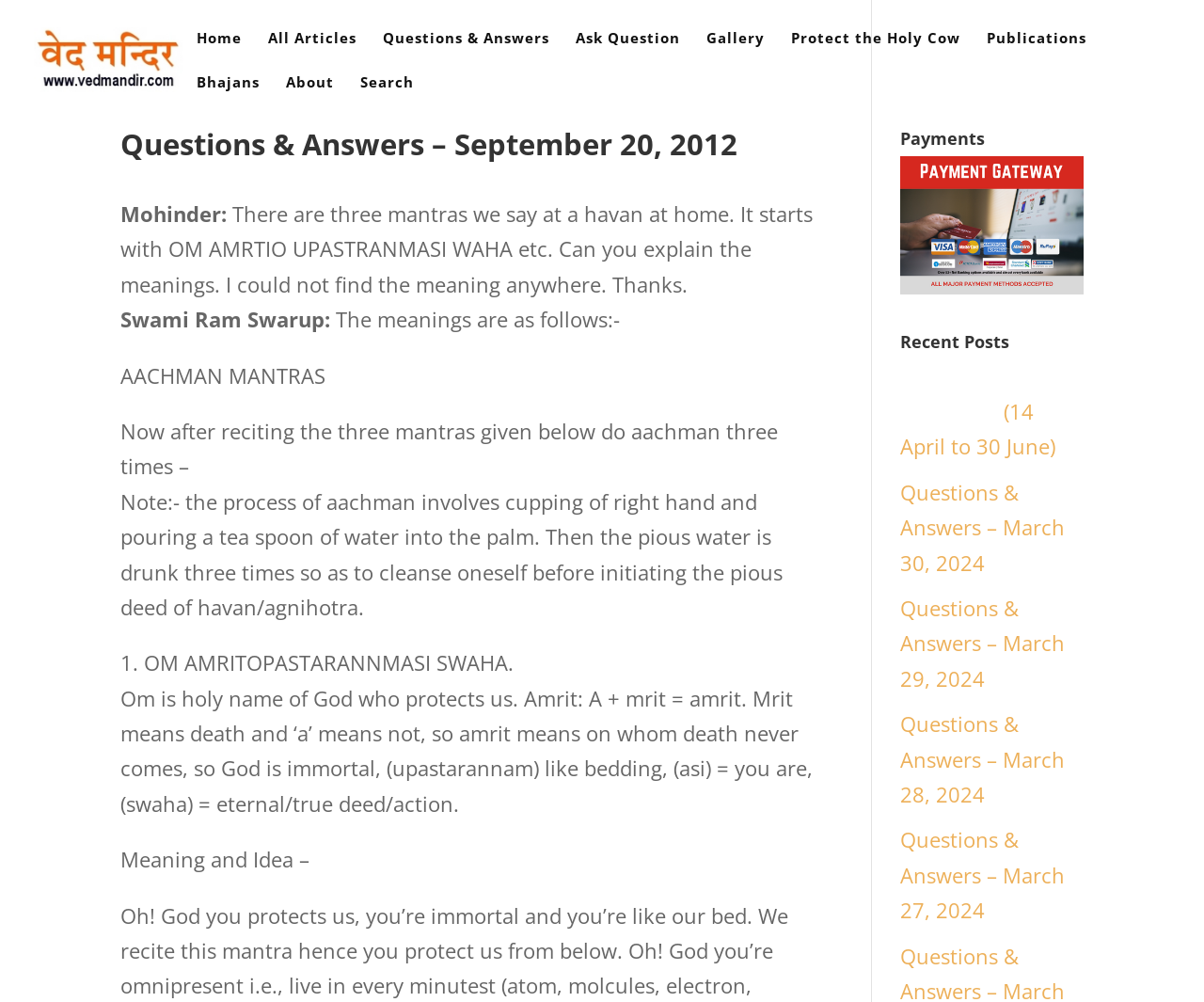Using the format (top-left x, top-left y, bottom-right x, bottom-right y), and given the element description, identify the bounding box coordinates within the screenshot: Protect the Holy Cow

[0.657, 0.031, 0.798, 0.075]